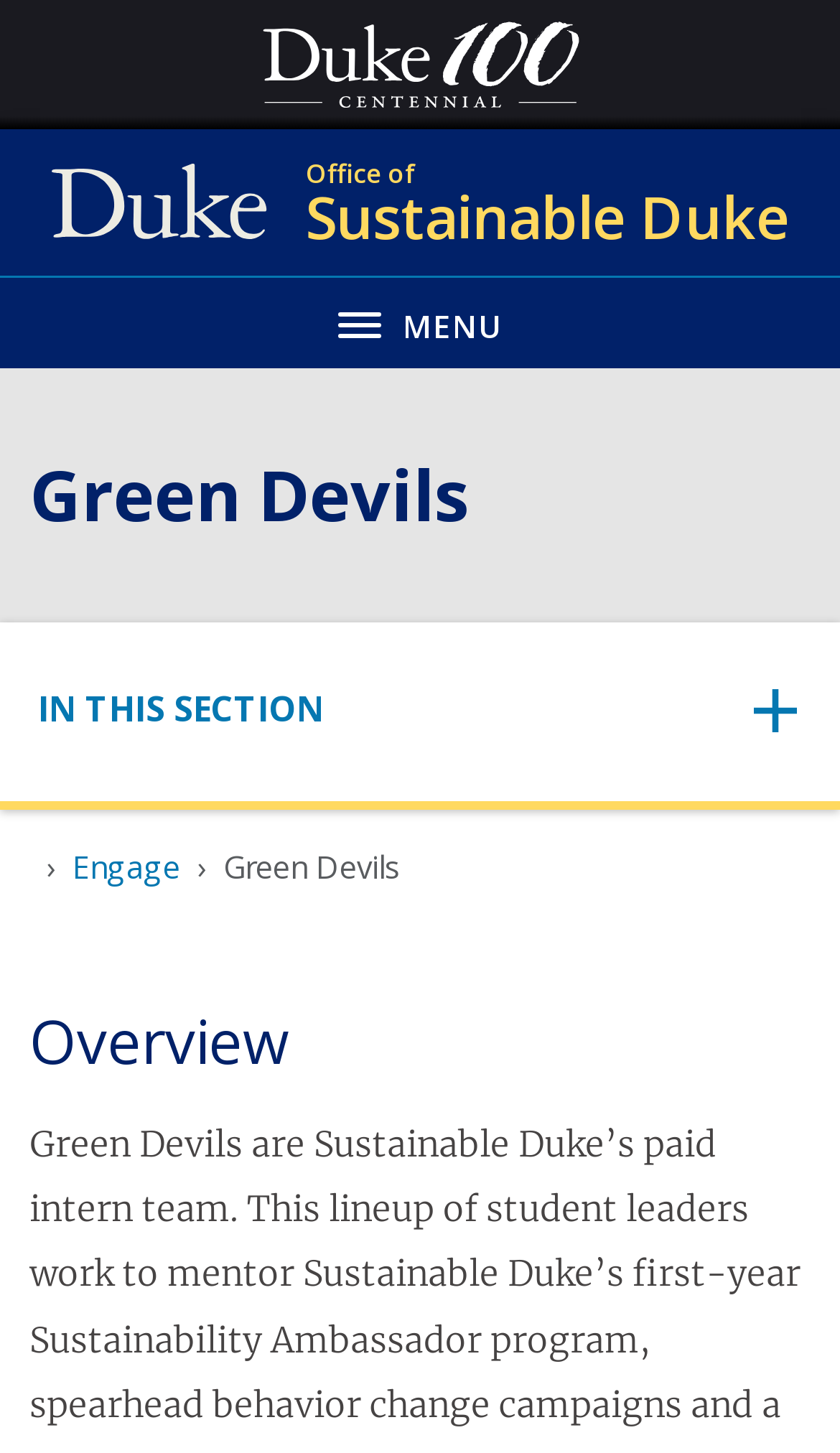What is the current section?
Please provide a comprehensive answer based on the information in the image.

I found the answer by looking at the heading element 'Overview' which is a child element of the root element.